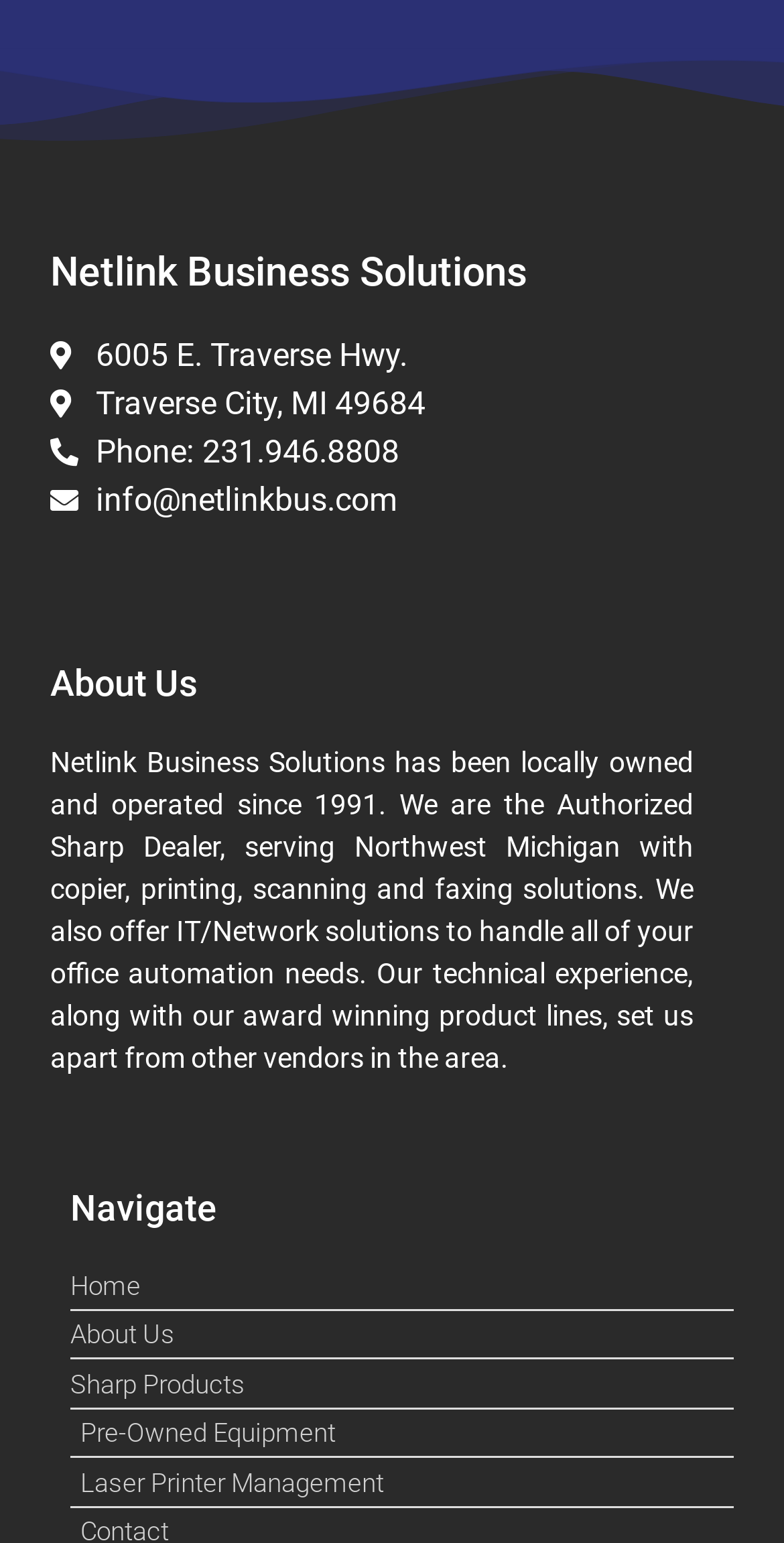Give a one-word or one-phrase response to the question: 
What type of products does the company offer?

Copier, printing, scanning and faxing solutions